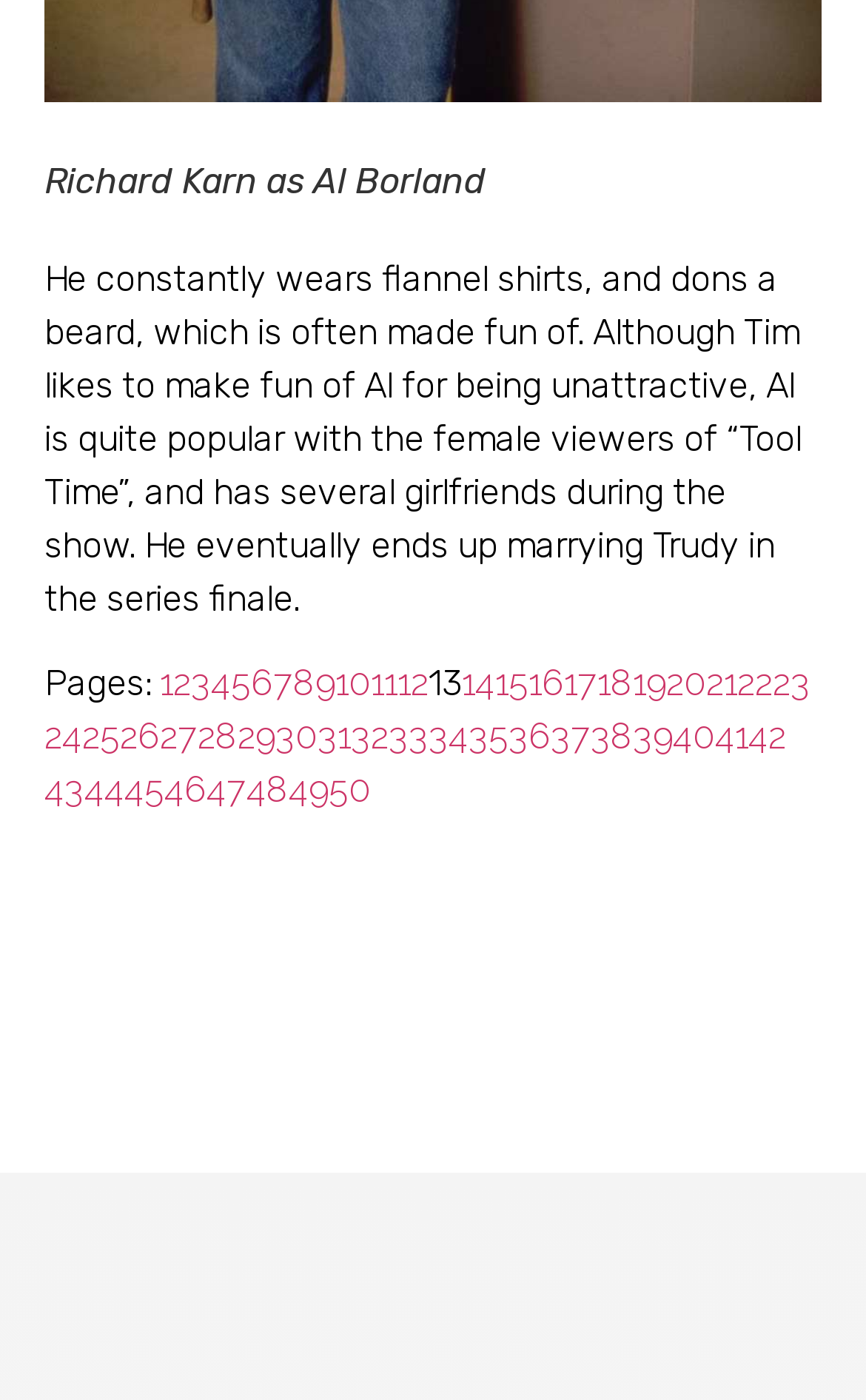Please provide the bounding box coordinates for the UI element as described: "Page 31". The coordinates must be four floats between 0 and 1, represented as [left, top, right, bottom].

[0.367, 0.511, 0.405, 0.541]